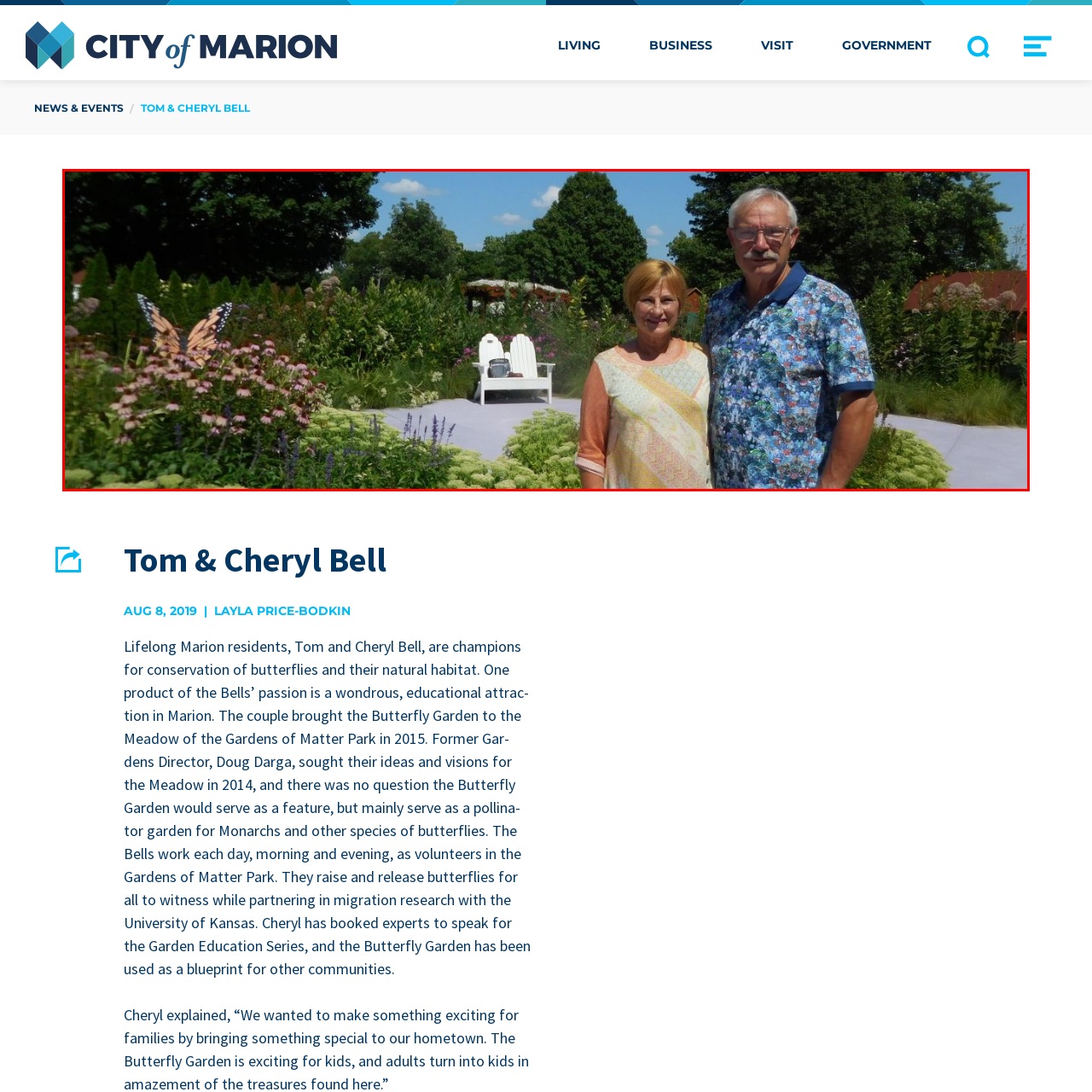View the segment outlined in white, What is the purpose of the Butterfly Garden? 
Answer using one word or phrase.

Educational attraction